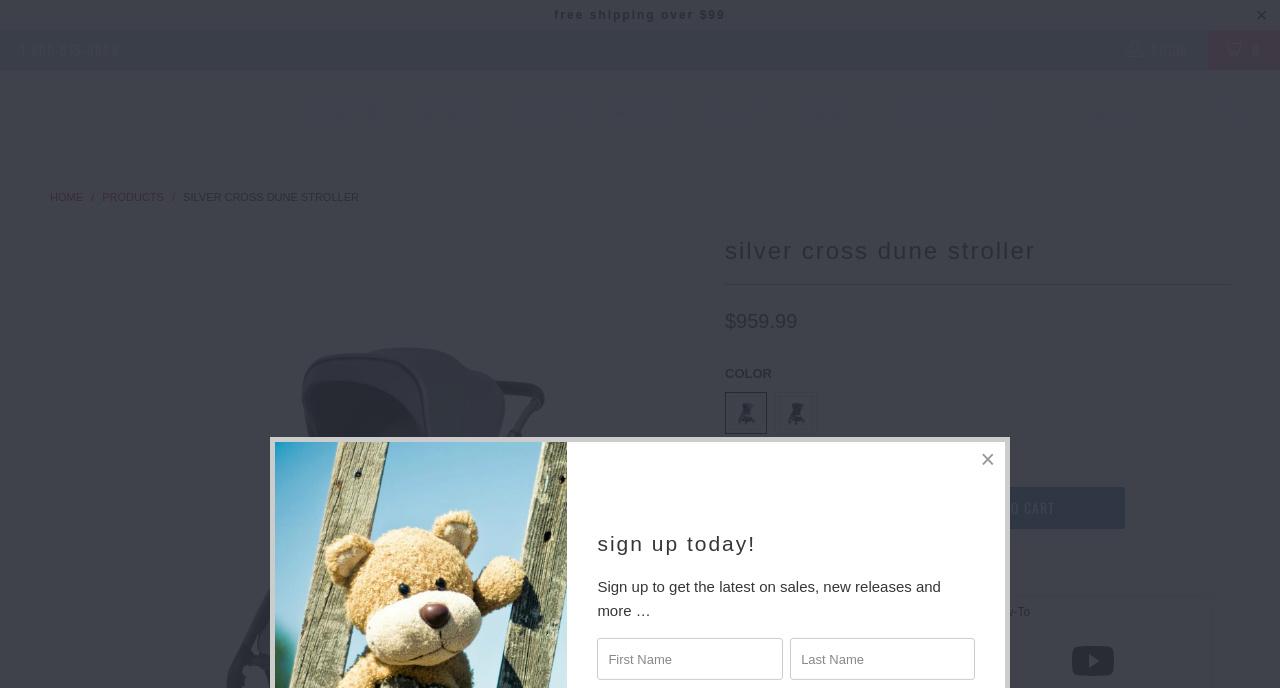Respond to the question with just a single word or phrase: 
What is the price of the Silver Cross Dune Stroller?

$959.99